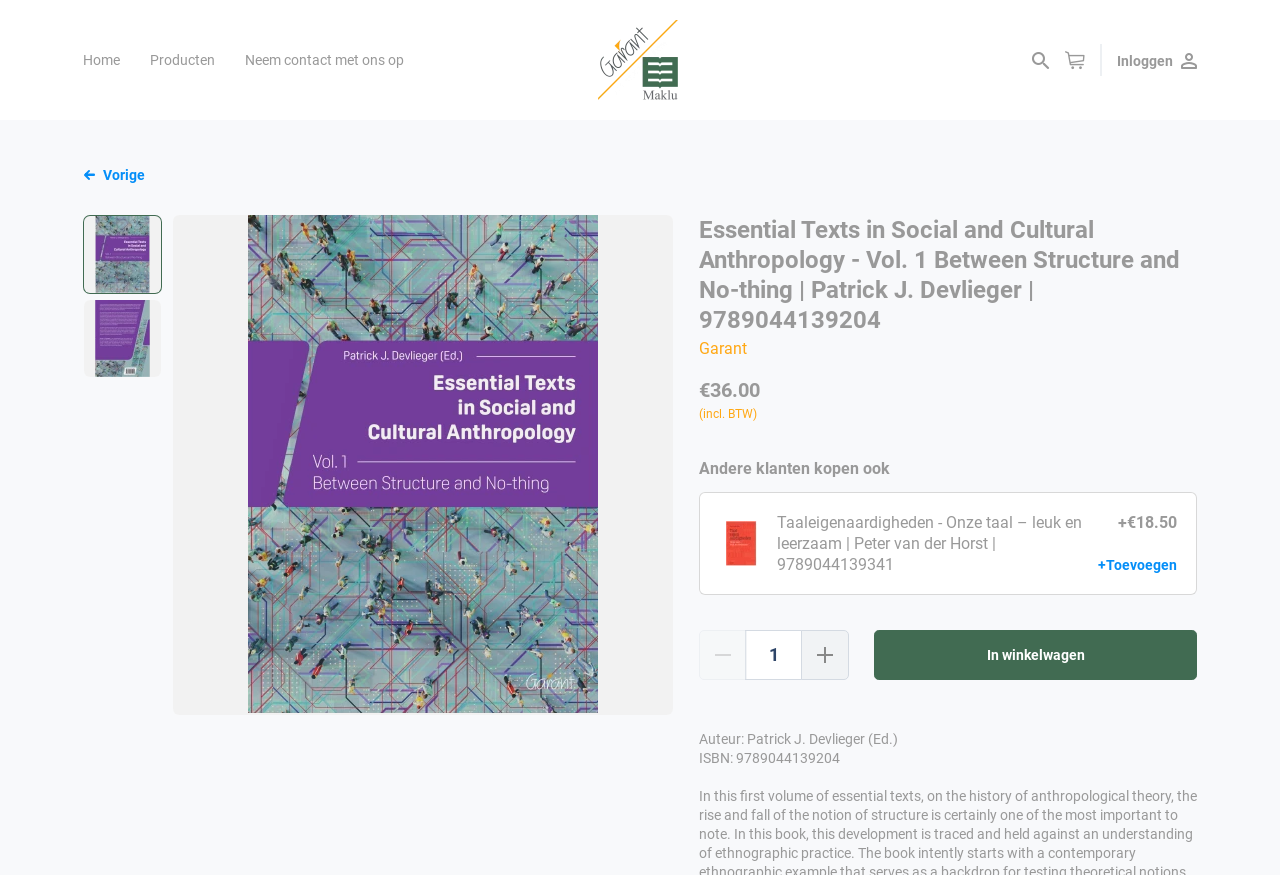What is the ISBN of the book?
Provide a one-word or short-phrase answer based on the image.

9789044139204